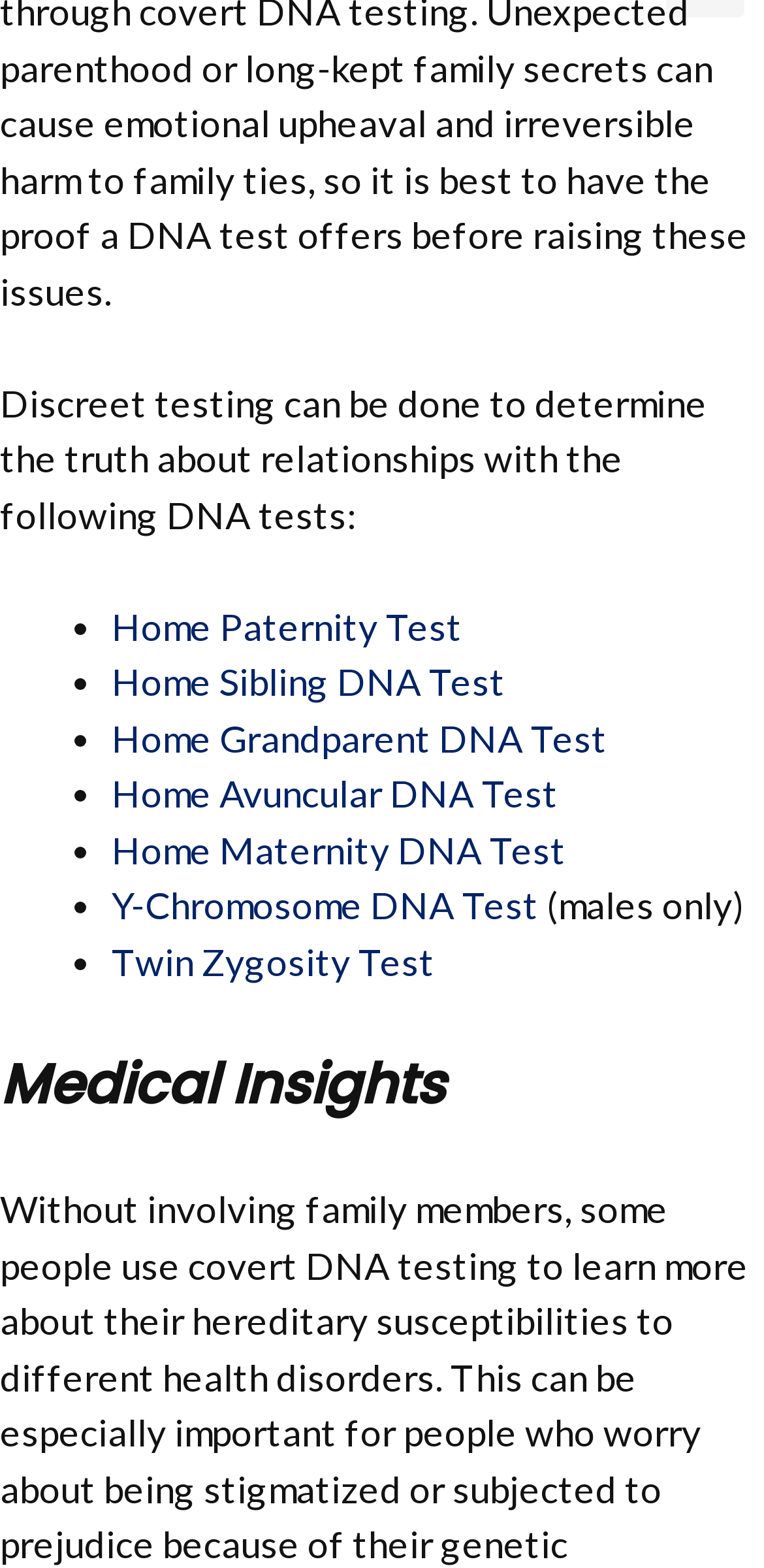Please predict the bounding box coordinates (top-left x, top-left y, bottom-right x, bottom-right y) for the UI element in the screenshot that fits the description: Home Maternity DNA Test

[0.146, 0.527, 0.741, 0.556]